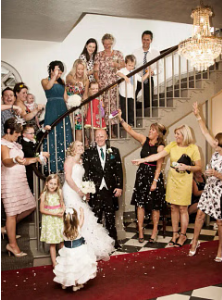What color is the groom's accent?
Please analyze the image and answer the question with as much detail as possible.

According to the caption, the groom is dressed in a classic black suit with a teal accent, which implies that the accent on the groom's attire is teal in color.